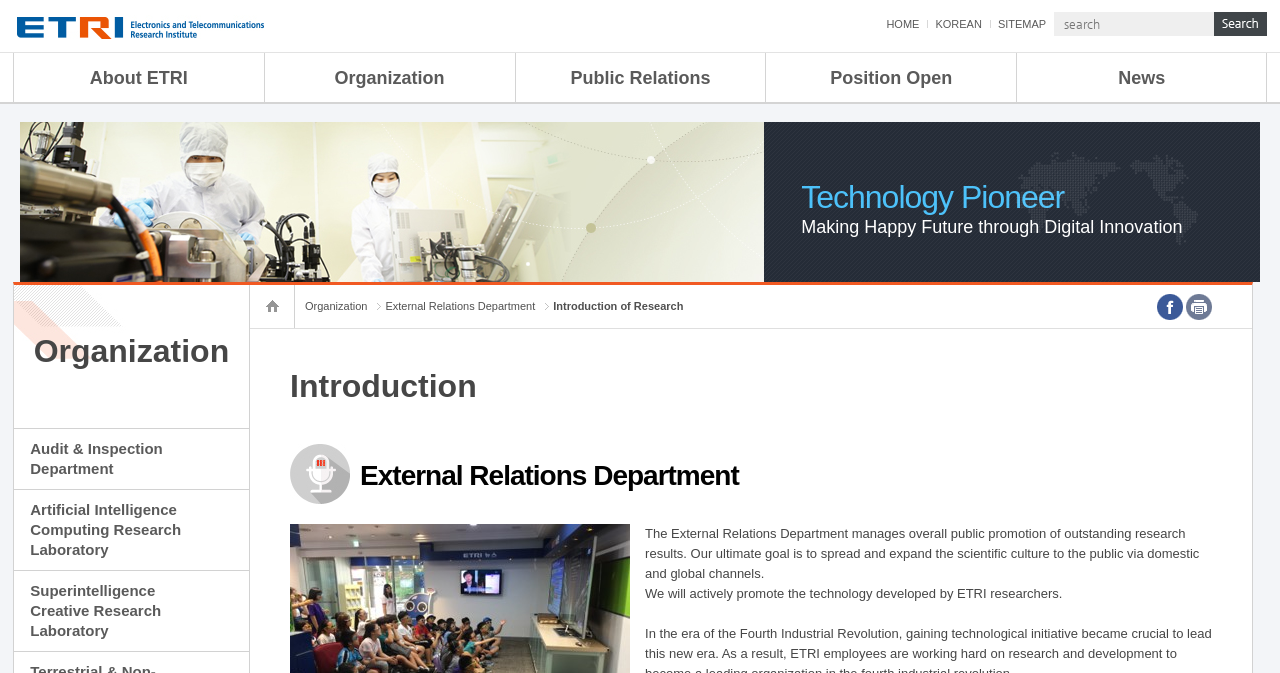Kindly determine the bounding box coordinates for the area that needs to be clicked to execute this instruction: "go to home page".

[0.686, 0.018, 0.725, 0.053]